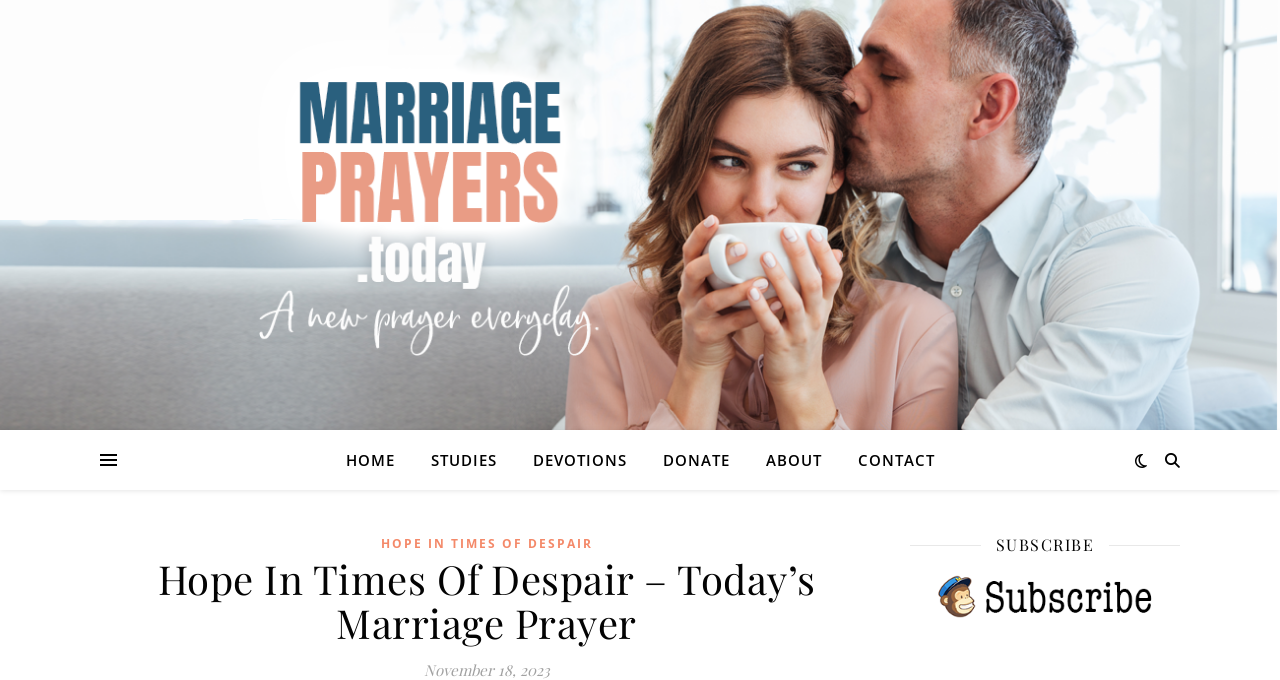Bounding box coordinates are given in the format (top-left x, top-left y, bottom-right x, bottom-right y). All values should be floating point numbers between 0 and 1. Provide the bounding box coordinate for the UI element described as: Hope In Times Of Despair

[0.297, 0.782, 0.463, 0.819]